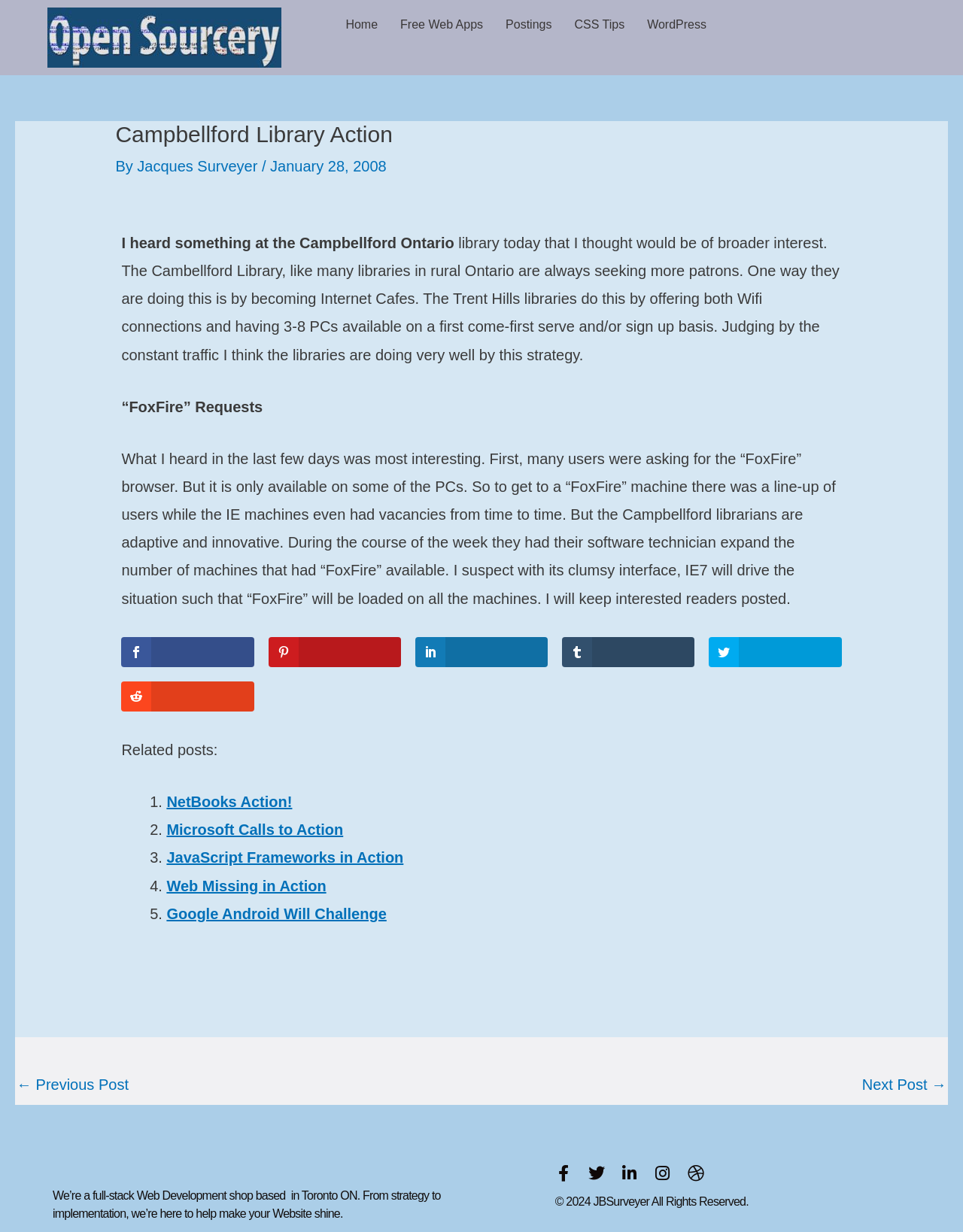Identify the main heading from the webpage and provide its text content.

Campbellford Library Action